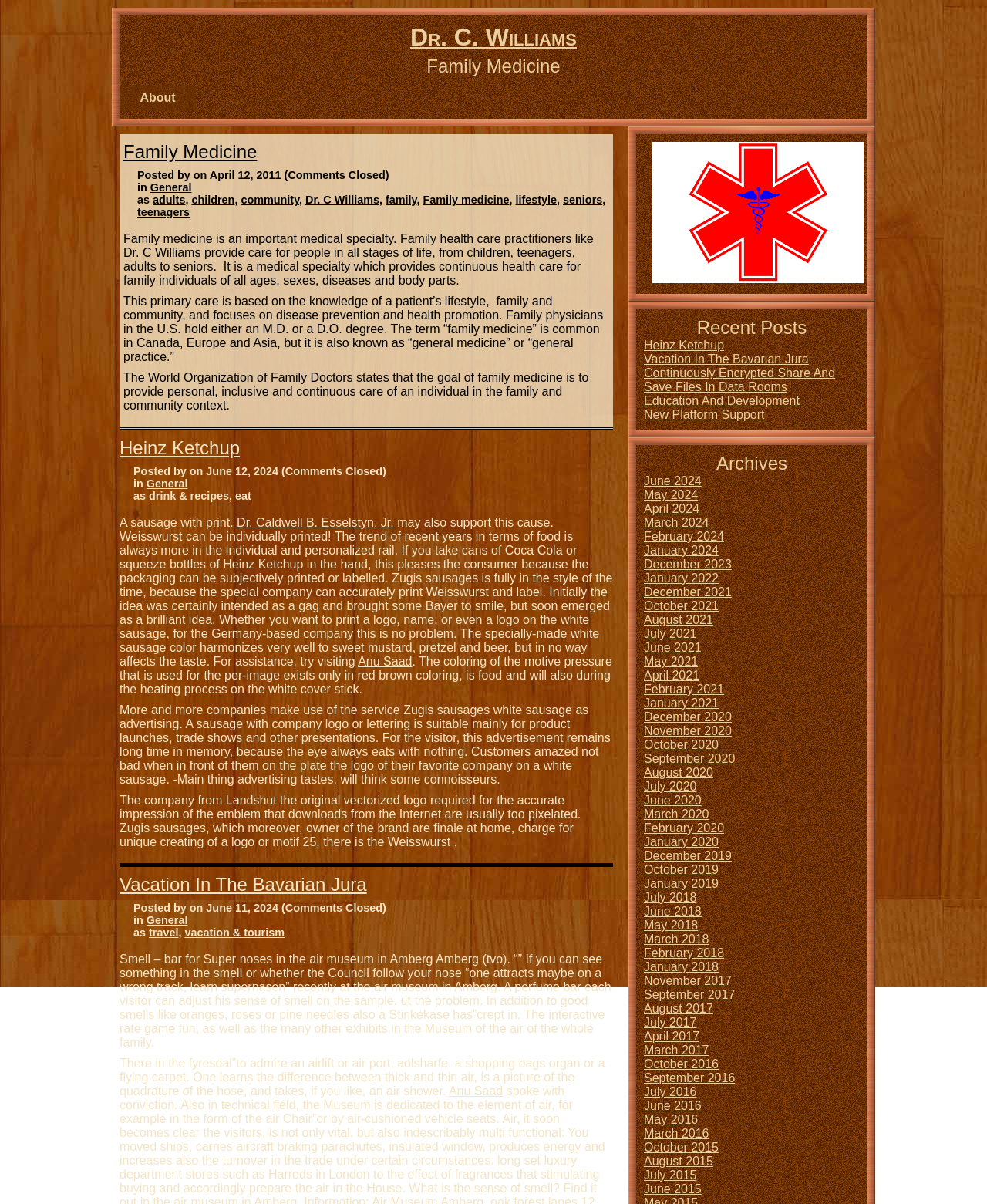Identify the bounding box coordinates for the element you need to click to achieve the following task: "Explore the 'Vacation In The Bavarian Jura' post". The coordinates must be four float values ranging from 0 to 1, formatted as [left, top, right, bottom].

[0.121, 0.726, 0.372, 0.743]